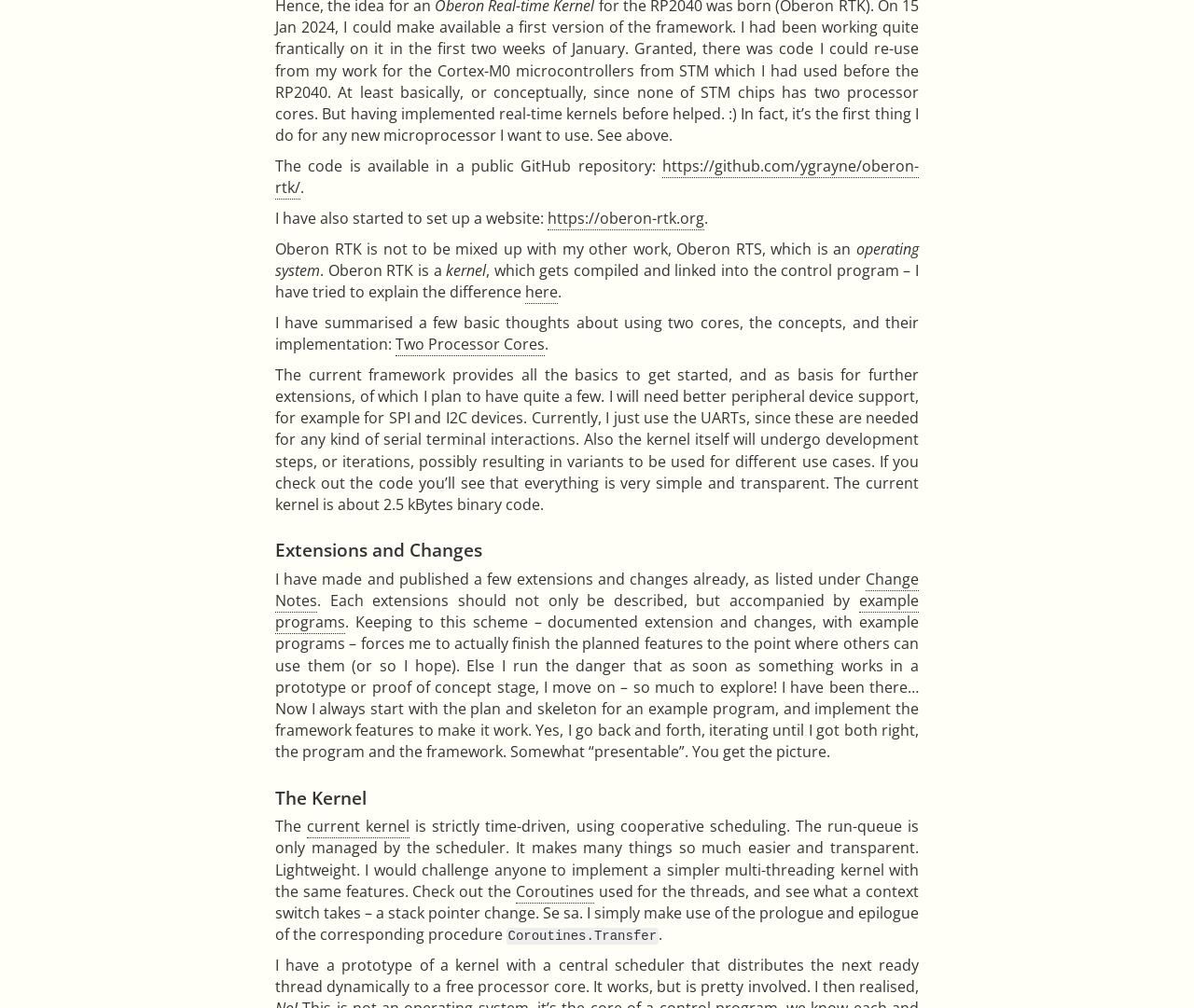Determine the bounding box coordinates of the element's region needed to click to follow the instruction: "Learn about Coroutines". Provide these coordinates as four float numbers between 0 and 1, formatted as [left, top, right, bottom].

[0.432, 0.874, 0.498, 0.896]